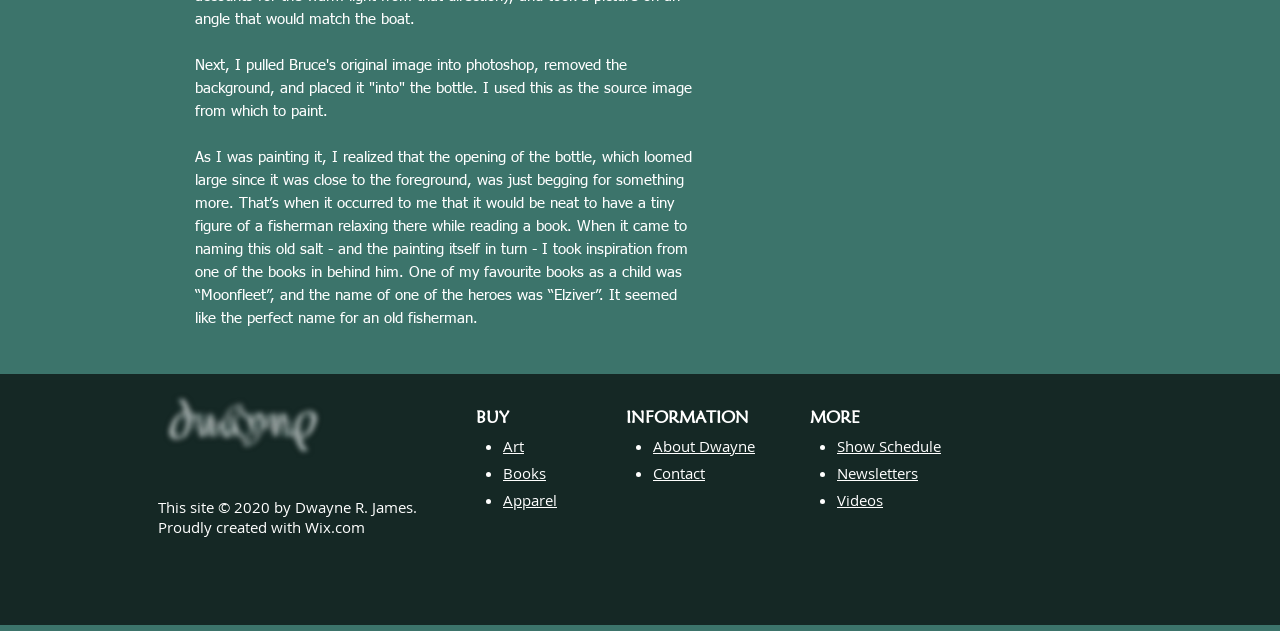Can you provide the bounding box coordinates for the element that should be clicked to implement the instruction: "Download the Scottish Alphabet book"?

None